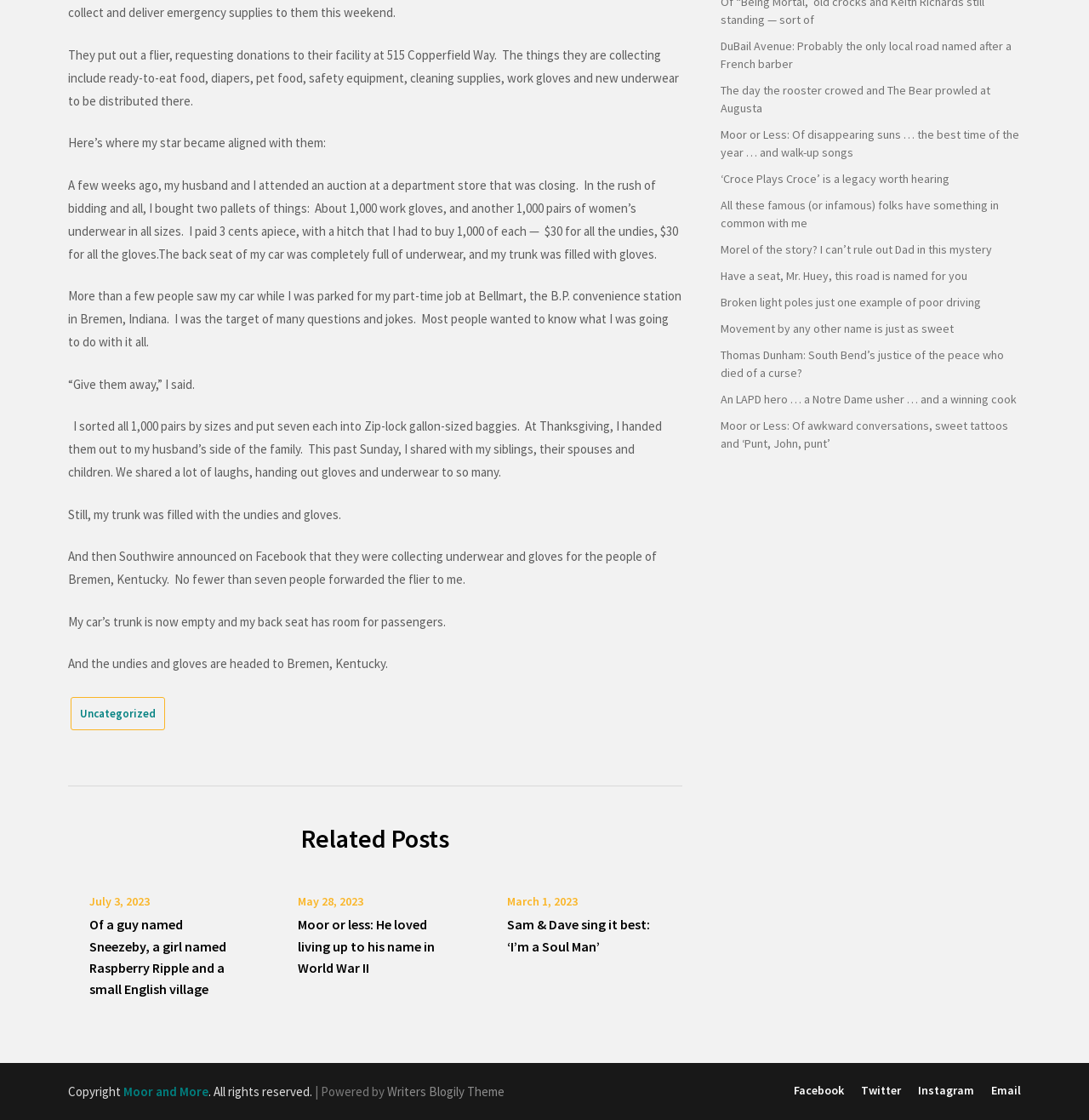Extract the bounding box of the UI element described as: "Writers Blogily Theme".

[0.355, 0.967, 0.463, 0.982]